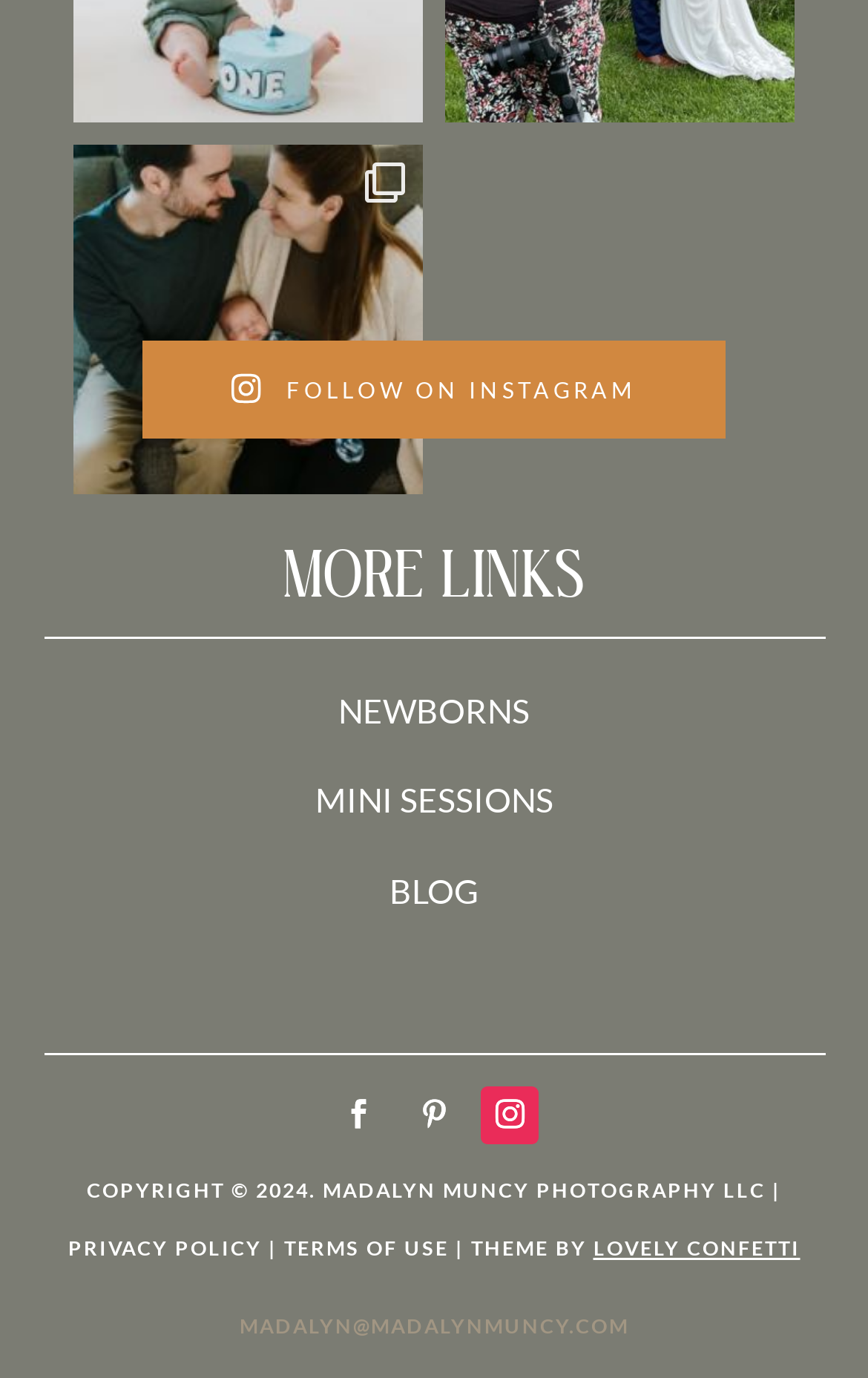Find the bounding box coordinates corresponding to the UI element with the description: "MINI SESSIONS". The coordinates should be formatted as [left, top, right, bottom], with values as floats between 0 and 1.

[0.363, 0.566, 0.637, 0.595]